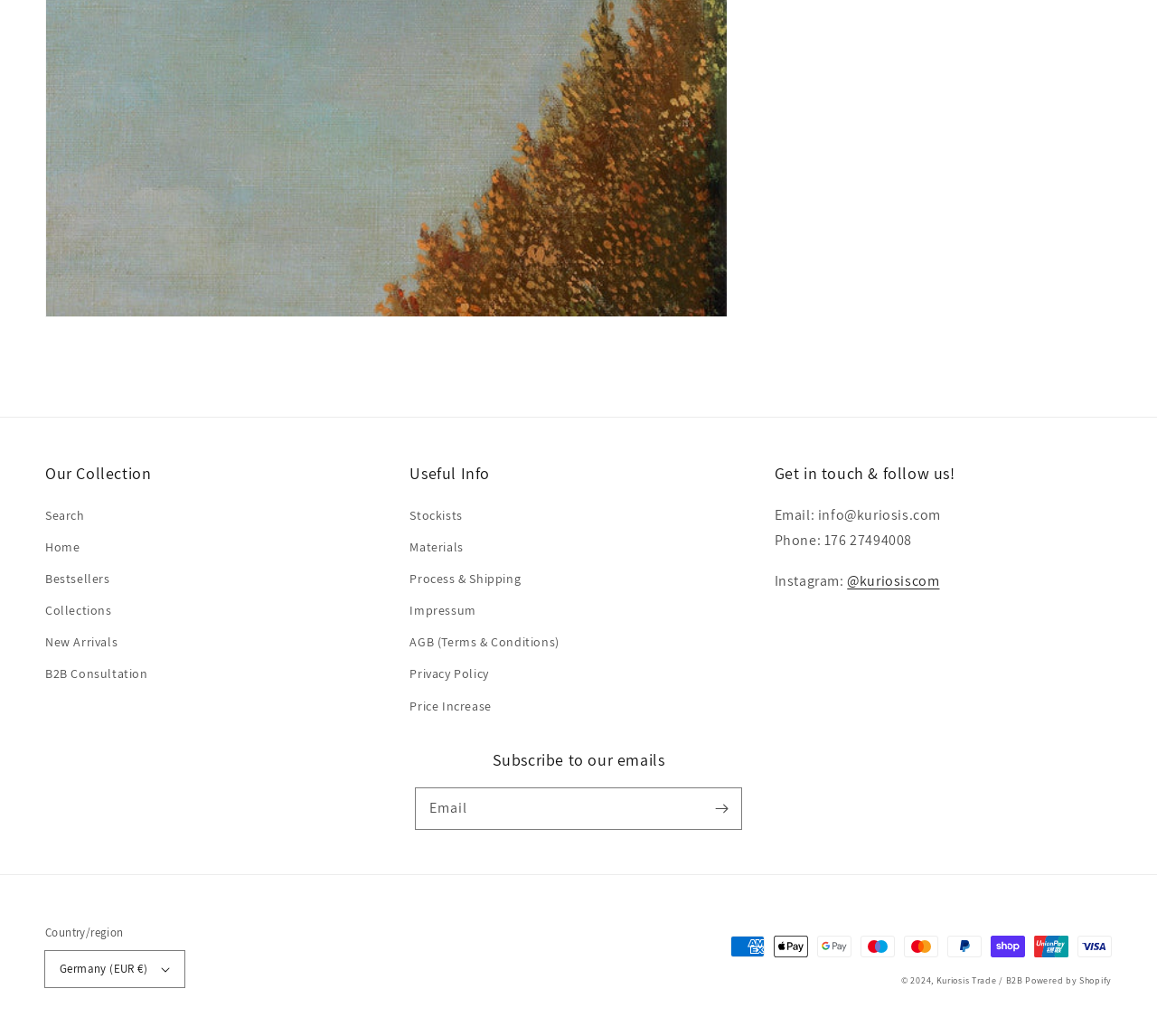Bounding box coordinates are specified in the format (top-left x, top-left y, bottom-right x, bottom-right y). All values are floating point numbers bounded between 0 and 1. Please provide the bounding box coordinate of the region this sentence describes: Bestsellers

[0.039, 0.544, 0.095, 0.574]